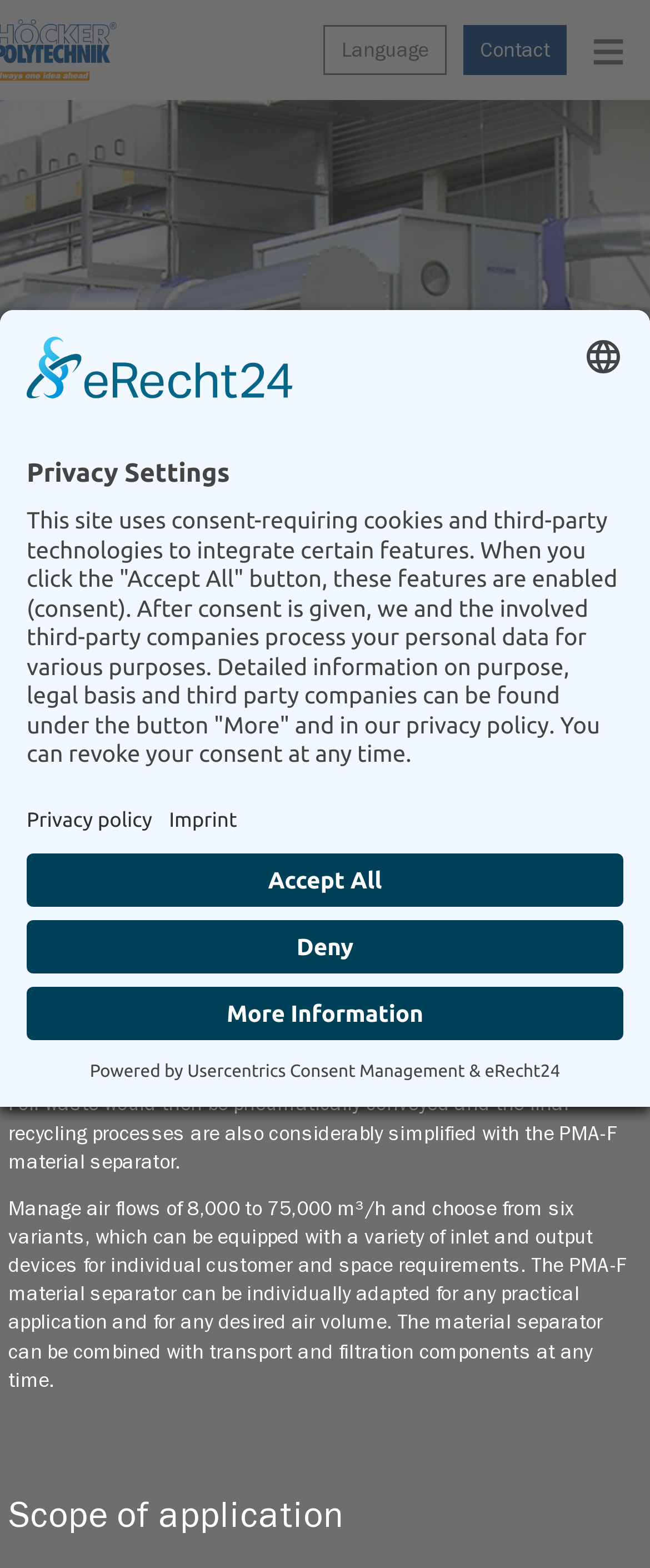Please identify the bounding box coordinates of the element on the webpage that should be clicked to follow this instruction: "Inform now about PMA-F material separator". The bounding box coordinates should be given as four float numbers between 0 and 1, formatted as [left, top, right, bottom].

[0.909, 0.007, 0.963, 0.055]